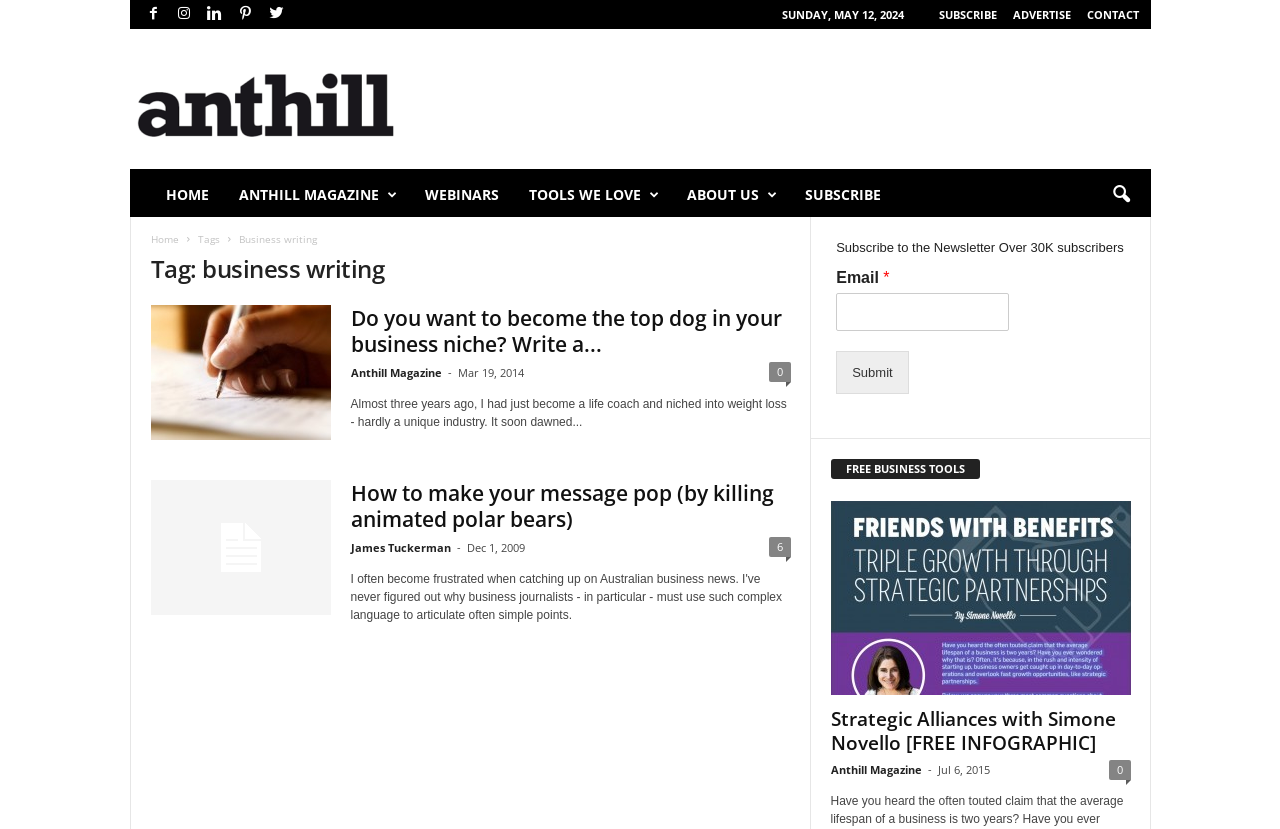Generate the text of the webpage's primary heading.

Tag: business writing